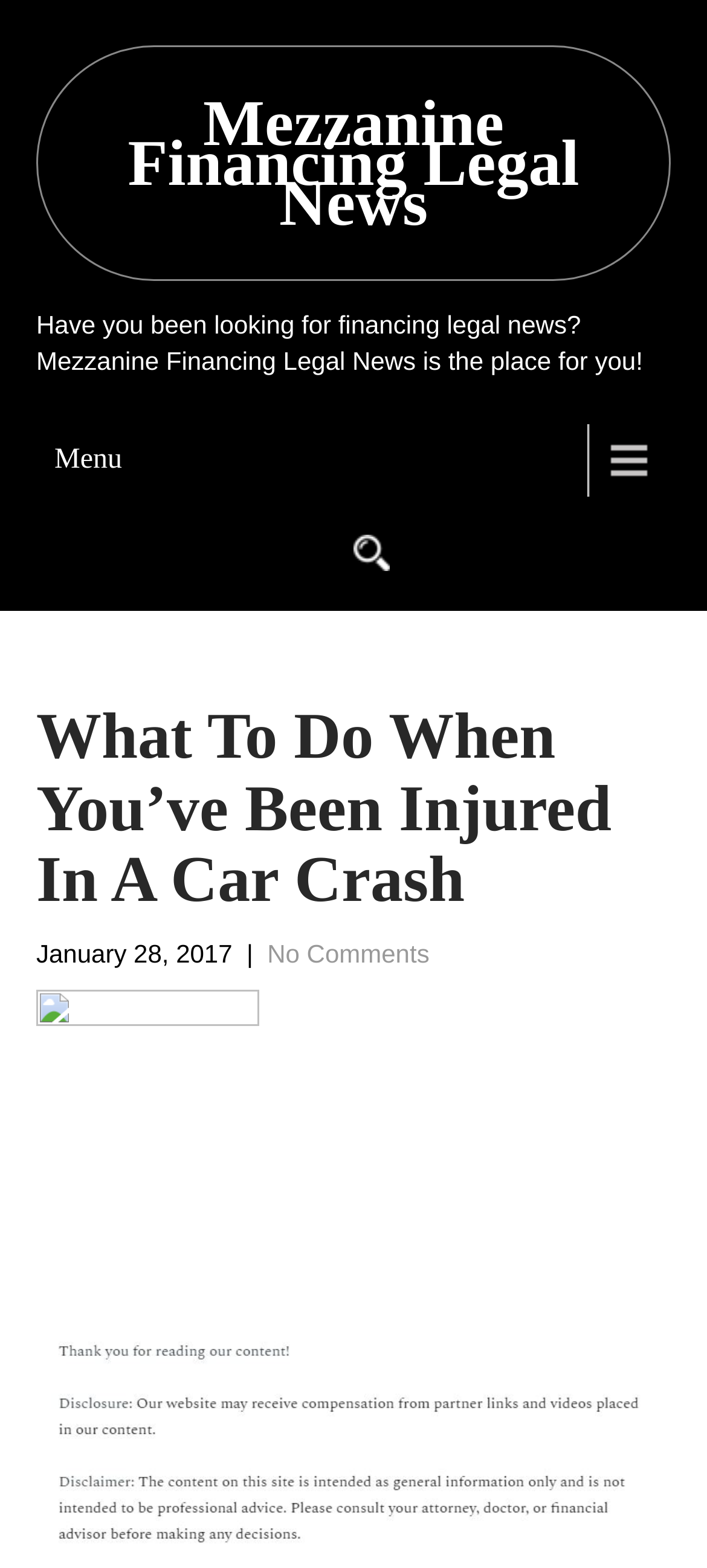Give a one-word or short phrase answer to the question: 
Is there a date mentioned in the article?

Yes